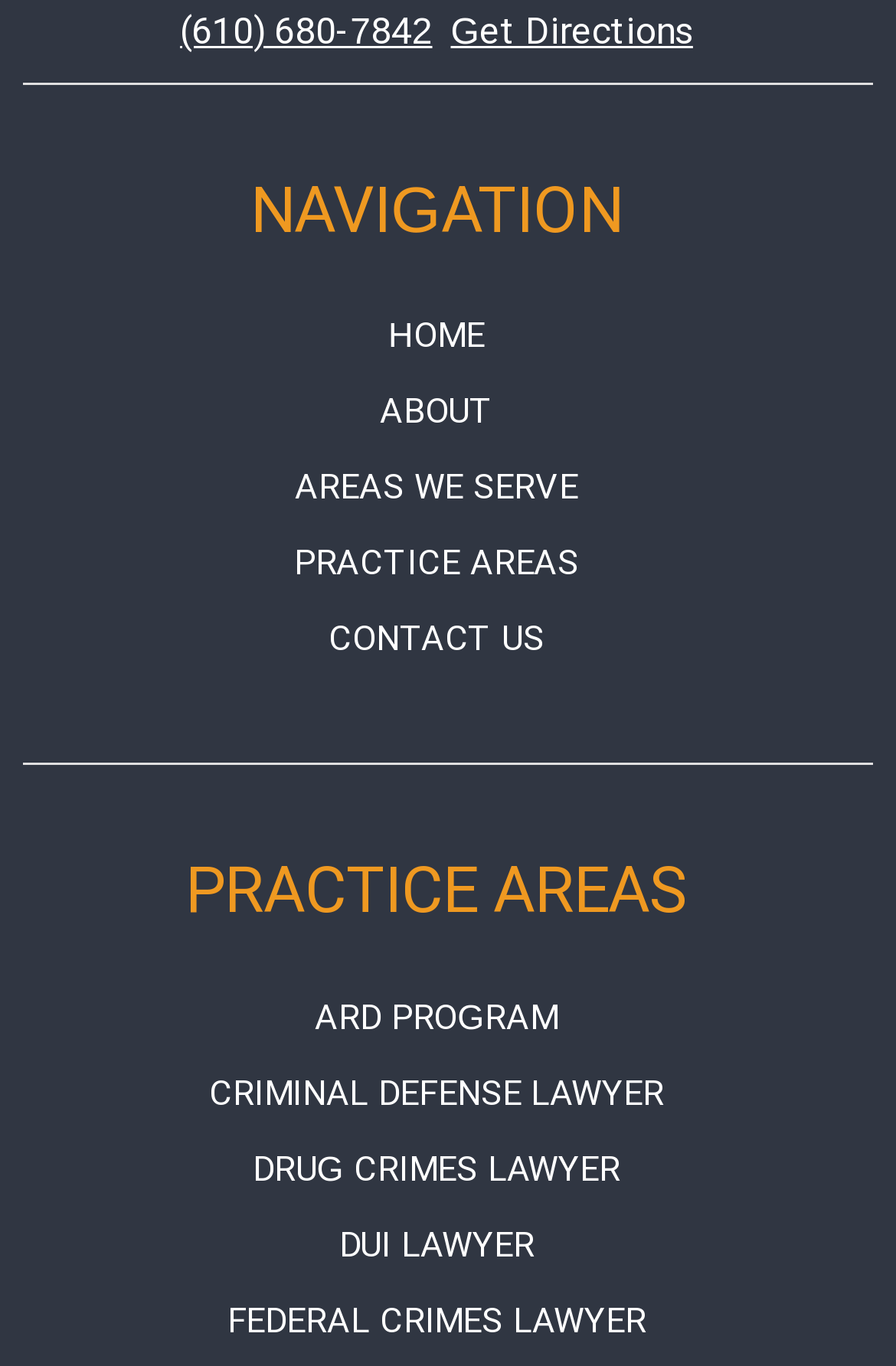Locate the bounding box coordinates of the clickable part needed for the task: "Get directions".

[0.503, 0.007, 0.773, 0.039]